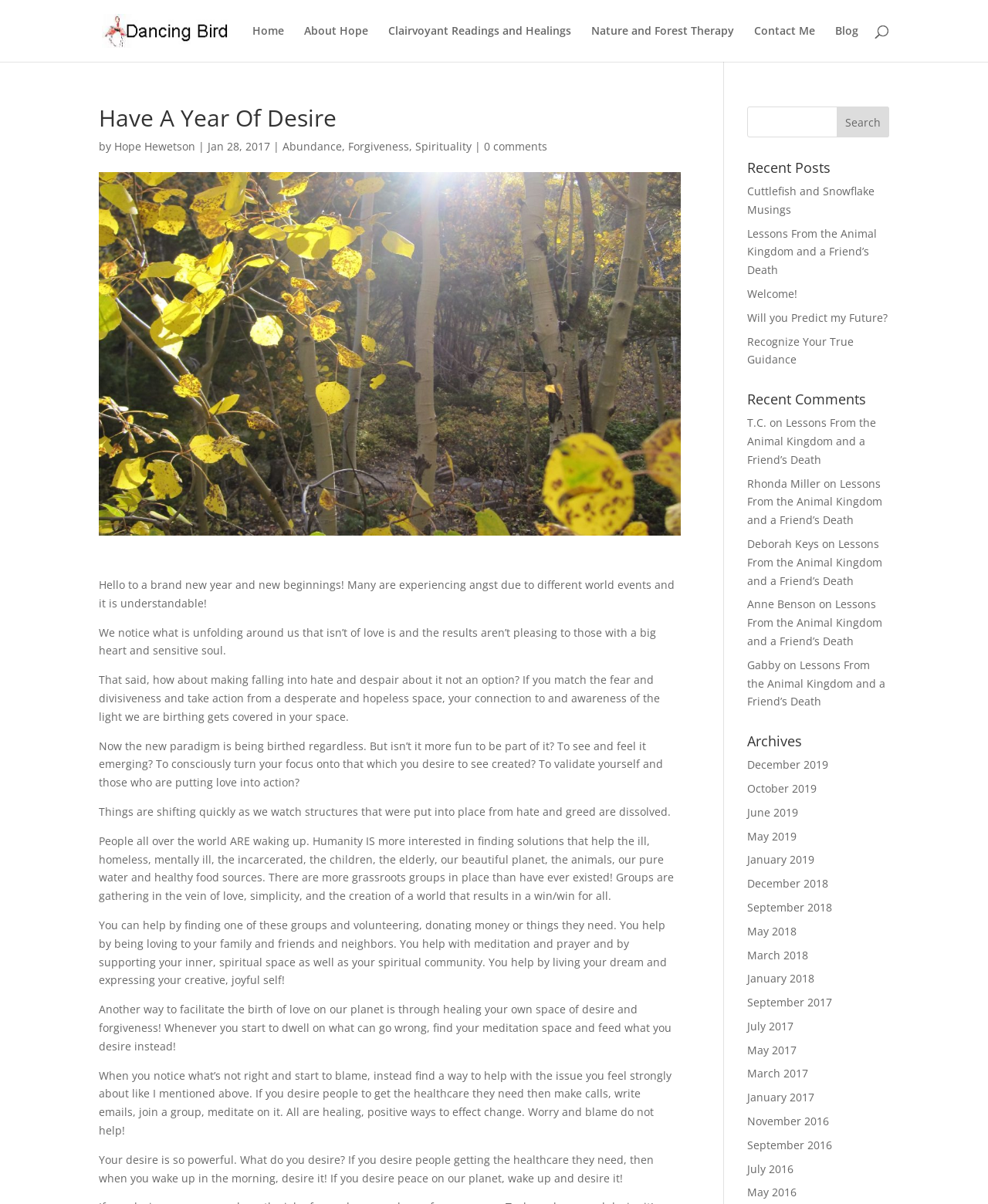What is the theme of the website?
Please ensure your answer is as detailed and informative as possible.

The website's theme can be inferred from the text content which talks about spirituality, forgiveness, abundance, and personal growth, as well as the categories listed in the navigation menu such as 'Clairvoyant Readings and Healings' and 'Nature and Forest Therapy'.